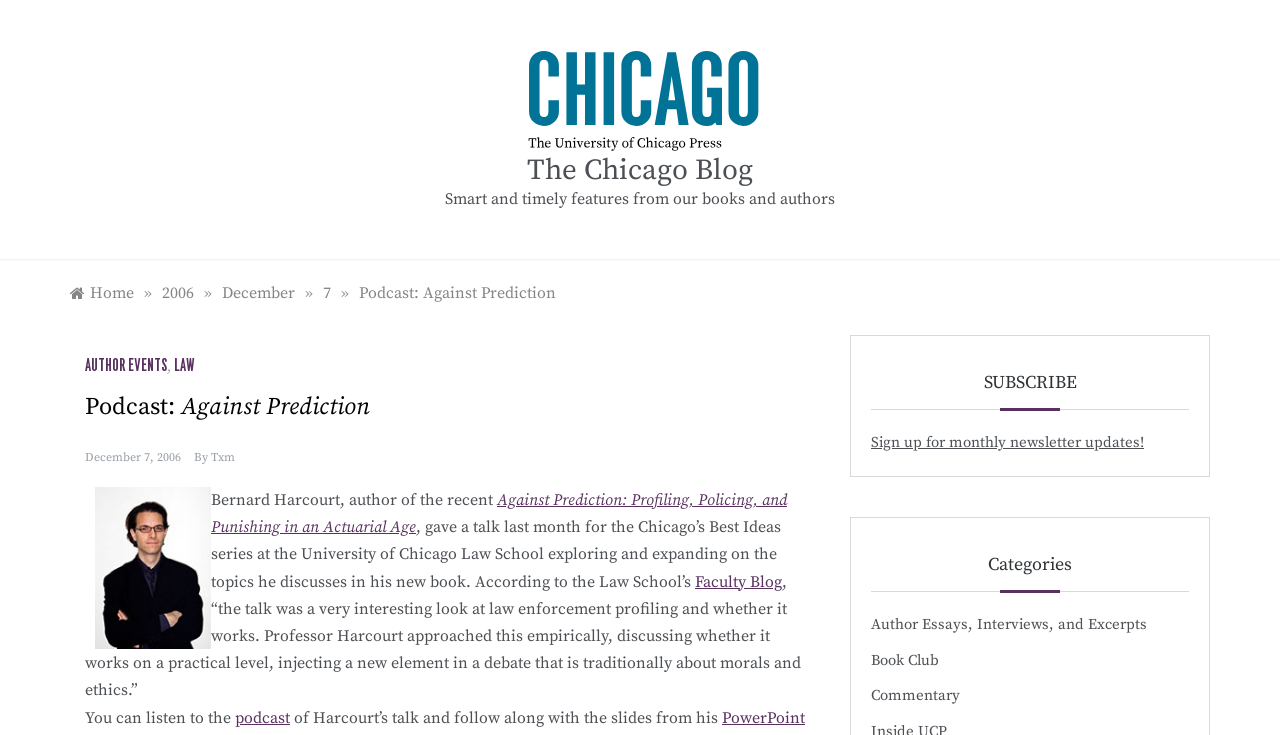Answer the question in one word or a short phrase:
What is the name of the series where Bernard Harcourt gave a talk?

Chicago’s Best Ideas series